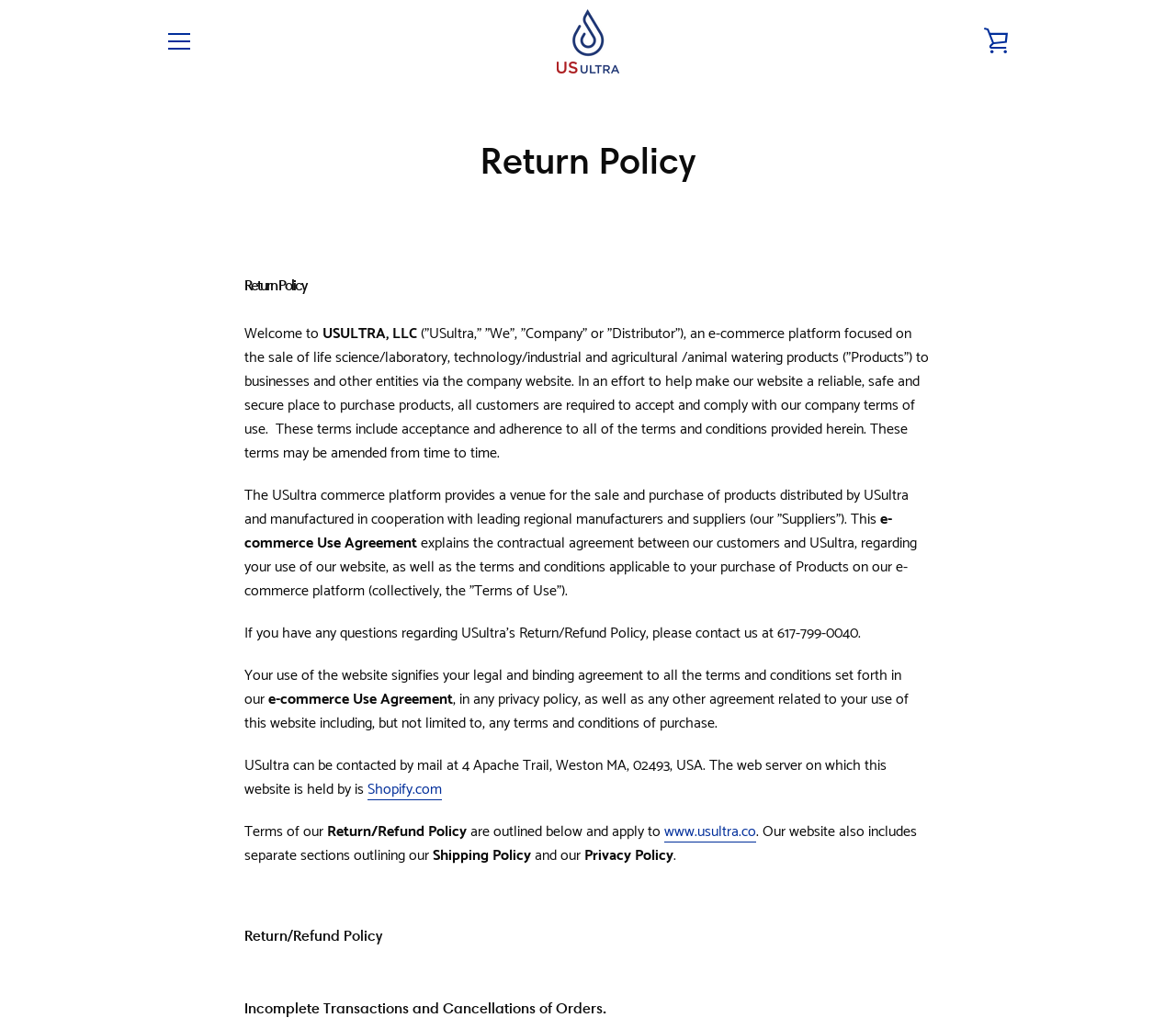Offer a meticulous caption that includes all visible features of the webpage.

The webpage is focused on the Return Policy of USULTRA, an e-commerce platform. At the top left corner, there is a "Skip to content" link. Next to it, on the top right corner, there is a "MENU" button and a "VIEW CART" link. 

Below the top navigation bar, there is a header section with the title "Return Policy" in a large font size. 

The main content of the webpage is divided into several sections. The first section starts with a heading "Return Policy" and provides a brief introduction to the company and its e-commerce platform. The text explains that the company requires customers to accept and comply with its terms of use, which include acceptance and adherence to all the terms and conditions provided.

The following sections explain the e-commerce use agreement, which outlines the contractual agreement between customers and USULTRA regarding the use of the website and the terms and conditions applicable to product purchases. The text also mentions that the company can be contacted by mail and provides the address.

Further down, there are links to "Shopify.com" and "www.usultra.co", as well as sections outlining the Return/Refund Policy, Shipping Policy, and Privacy Policy. These sections are headed by titles in a larger font size.

At the bottom of the page, there are two more headings: "Return/Refund Policy" and "Incomplete Transactions and Cancellations of Orders."